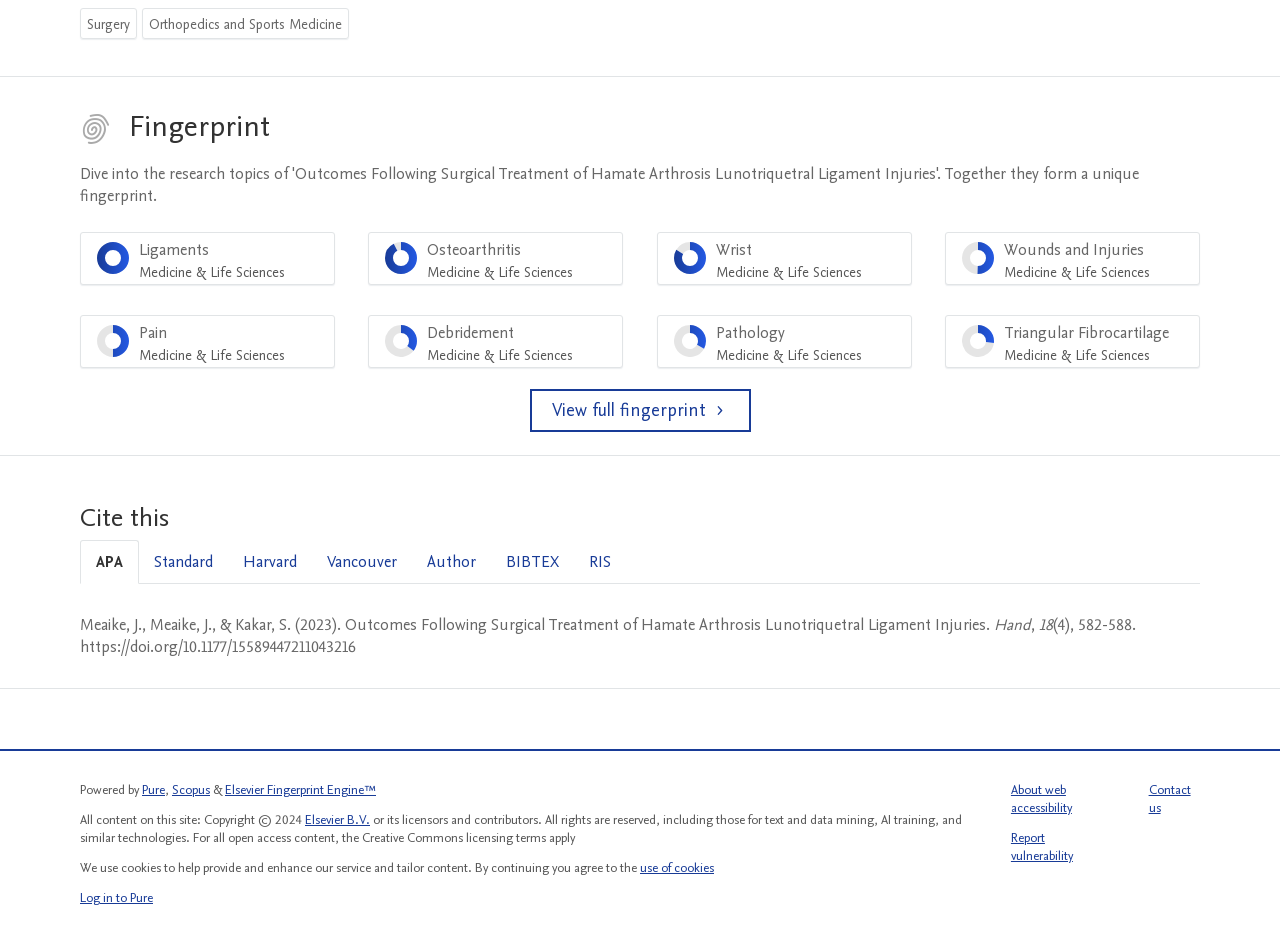Extract the bounding box of the UI element described as: "Elsevier Fingerprint Engine™".

[0.176, 0.823, 0.294, 0.842]